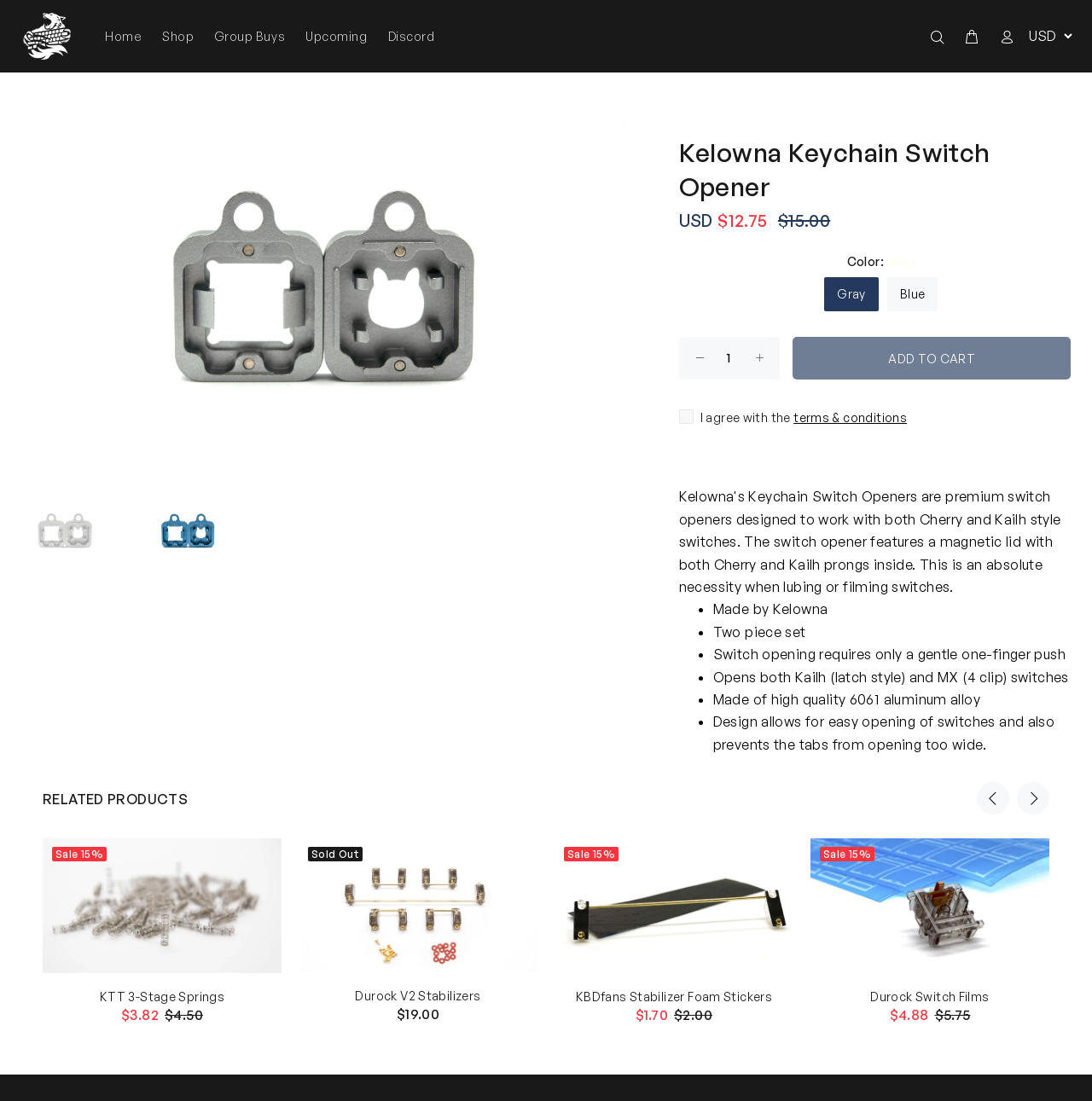What is the color of the switch opener?
Utilize the information in the image to give a detailed answer to the question.

The color of the switch opener can be found in the product information section, where it is listed as 'Gray'.